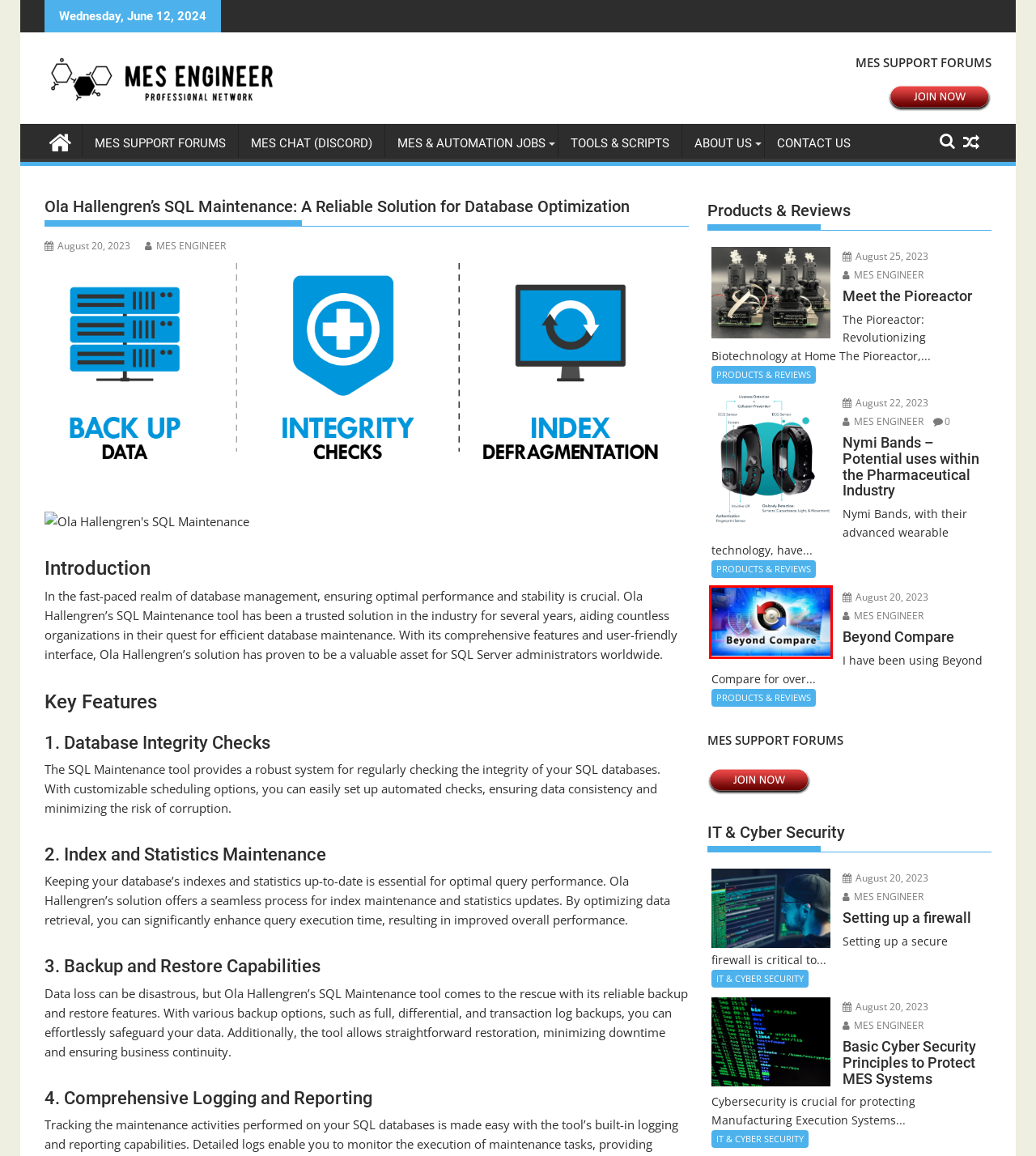Given a webpage screenshot with a red bounding box around a UI element, choose the webpage description that best matches the new webpage after clicking the element within the bounding box. Here are the candidates:
A. Register - 
		
		MES Engineer - MES Support Forums
B. MES Support Forums - Home Page - 
		
		MES Engineer - MES Support Forums
C. IT & CYBER SECURITY – MES Engineer
D. Setting up a firewall – MES Engineer
E. Basic Cyber Security Principles to Protect MES Systems – MES Engineer
F. Meet the Pioreactor – MES Engineer
G. August 25, 2023 – MES Engineer
H. Beyond Compare – MES Engineer

H